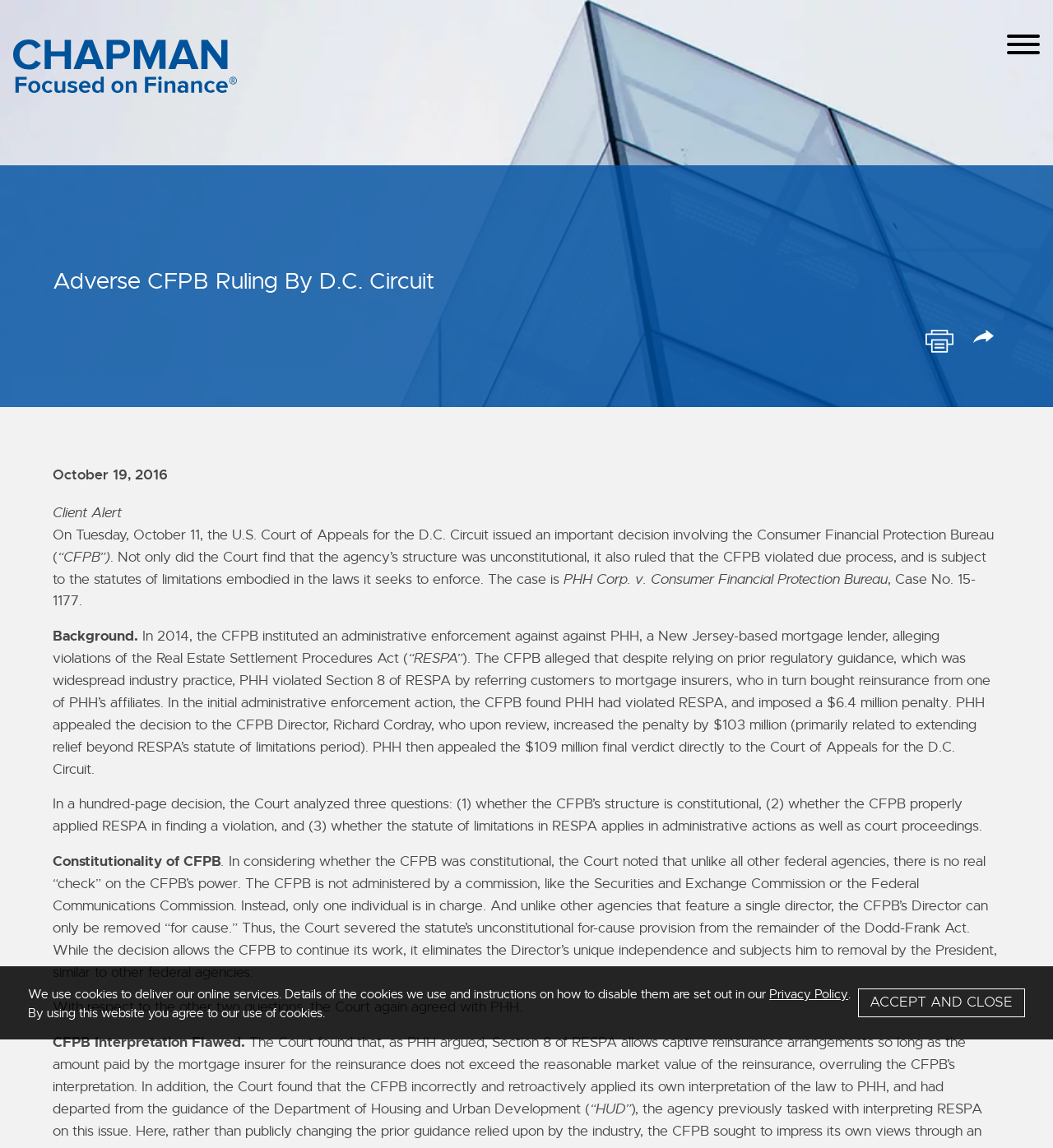What is the acronym for the Real Estate Settlement Procedures Act?
Please give a detailed and elaborate answer to the question.

The acronym for the Real Estate Settlement Procedures Act can be found in the text of the webpage, which states 'the Real Estate Settlement Procedures Act (“RESPA”)'.